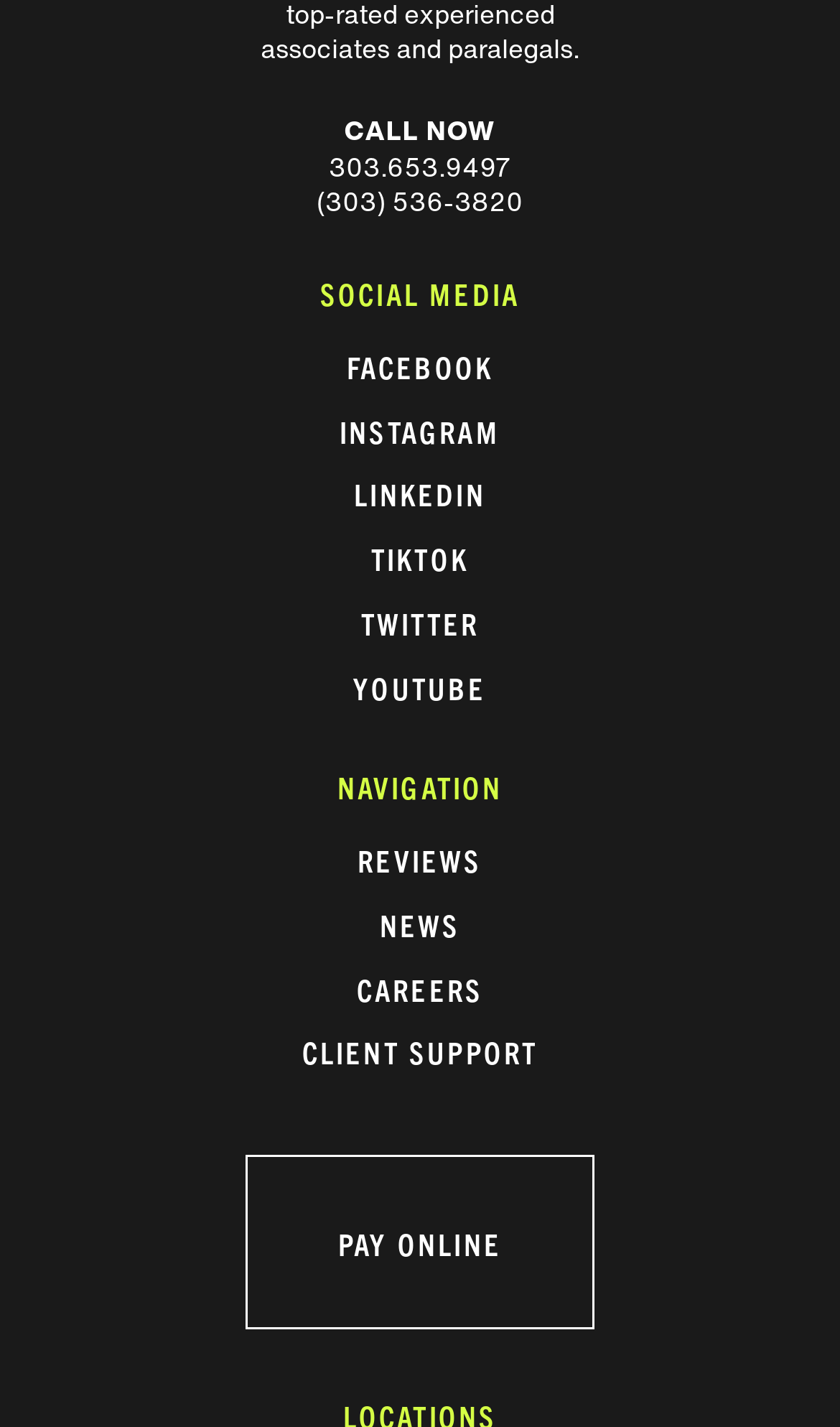Based on the provided description, "Instagram", find the bounding box of the corresponding UI element in the screenshot.

[0.404, 0.288, 0.596, 0.315]